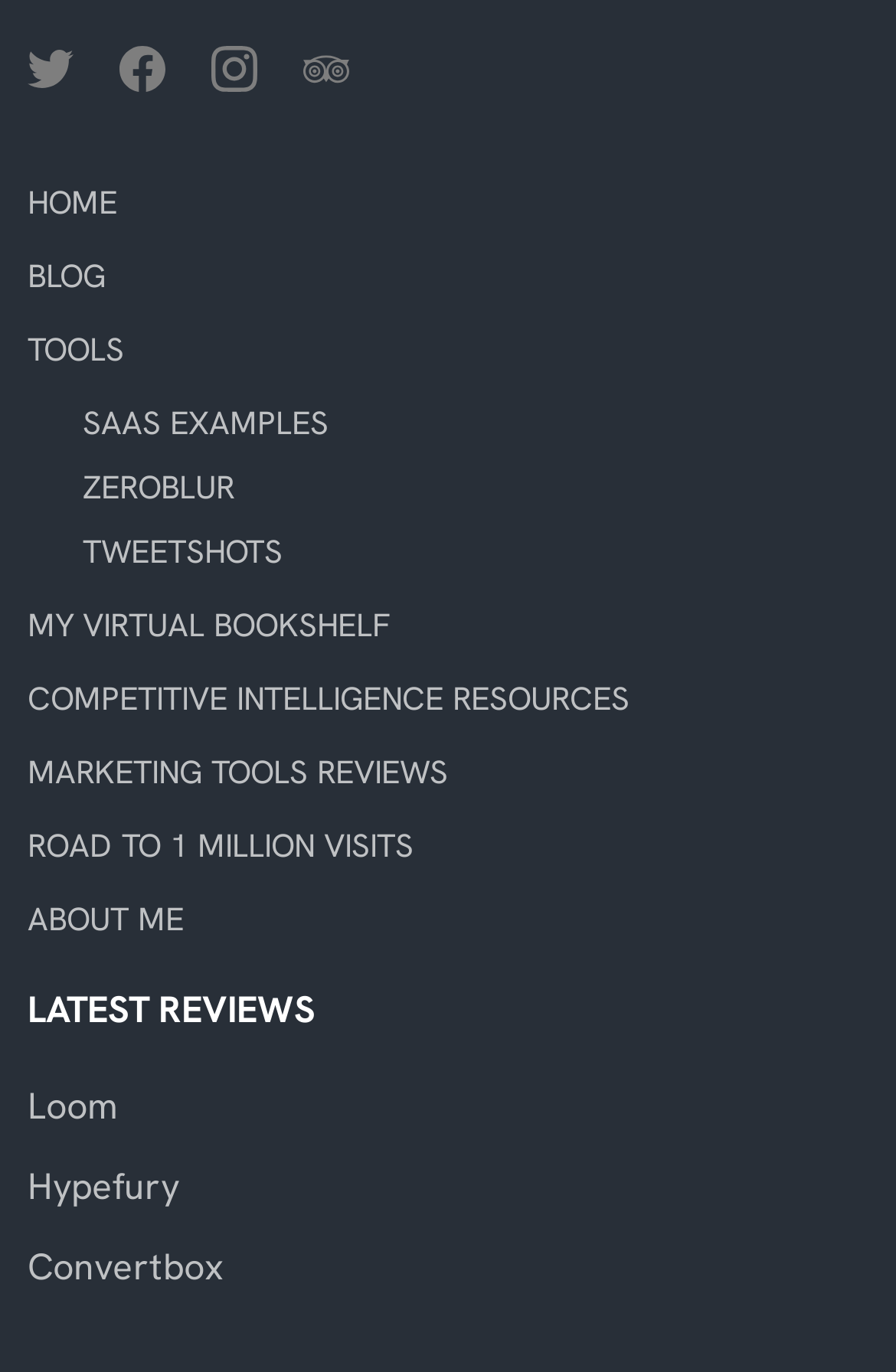Using the information shown in the image, answer the question with as much detail as possible: What is the category of resources listed under 'COMPETITIVE INTELLIGENCE RESOURCES'?

I inferred this answer by looking at the links listed under 'COMPETITIVE INTELLIGENCE RESOURCES' and noticing that they are related to marketing and business intelligence. The context of the webpage suggests that these resources are related to marketing tools and competitive intelligence.